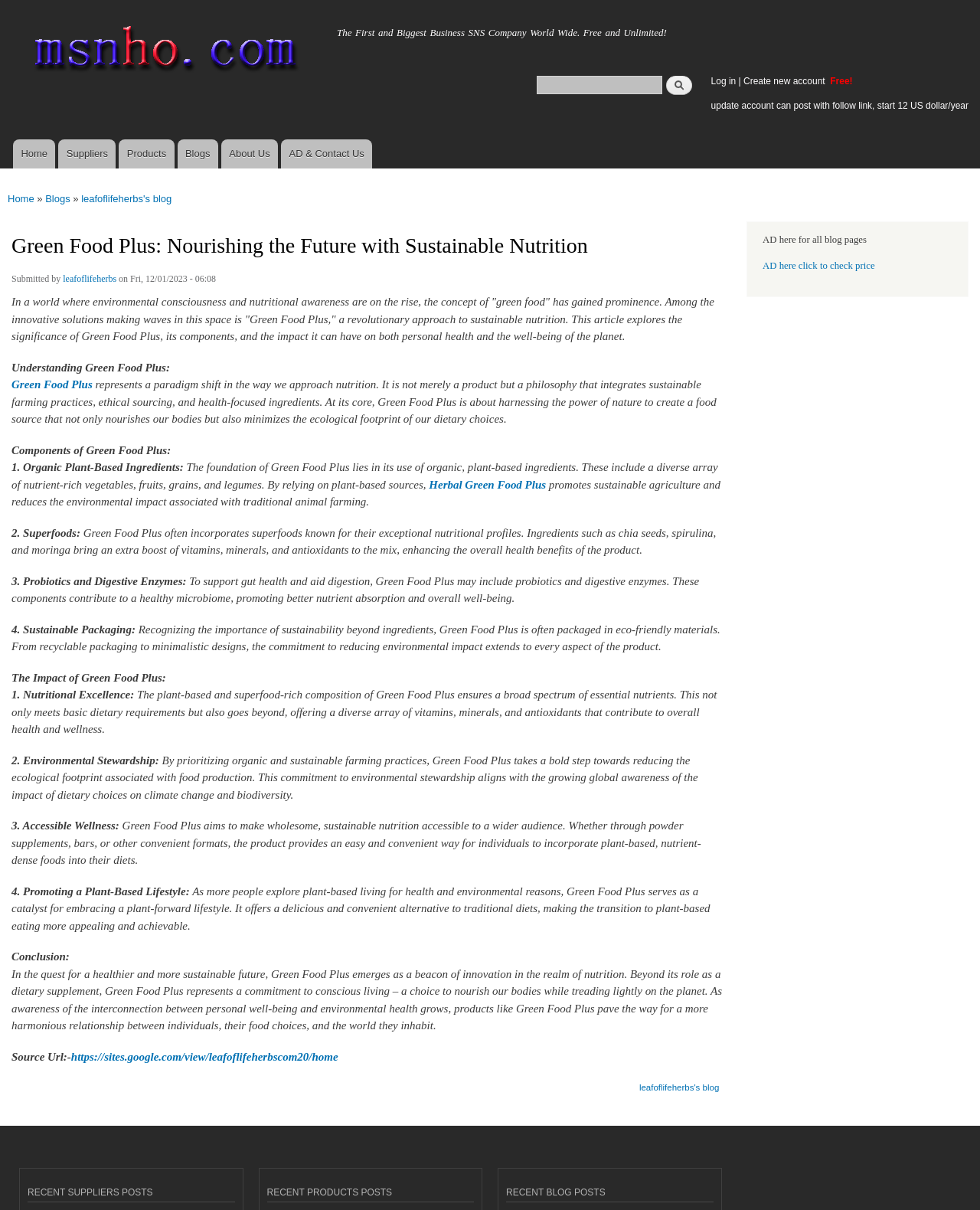Please predict the bounding box coordinates of the element's region where a click is necessary to complete the following instruction: "Search for something". The coordinates should be represented by four float numbers between 0 and 1, i.e., [left, top, right, bottom].

[0.547, 0.062, 0.675, 0.078]